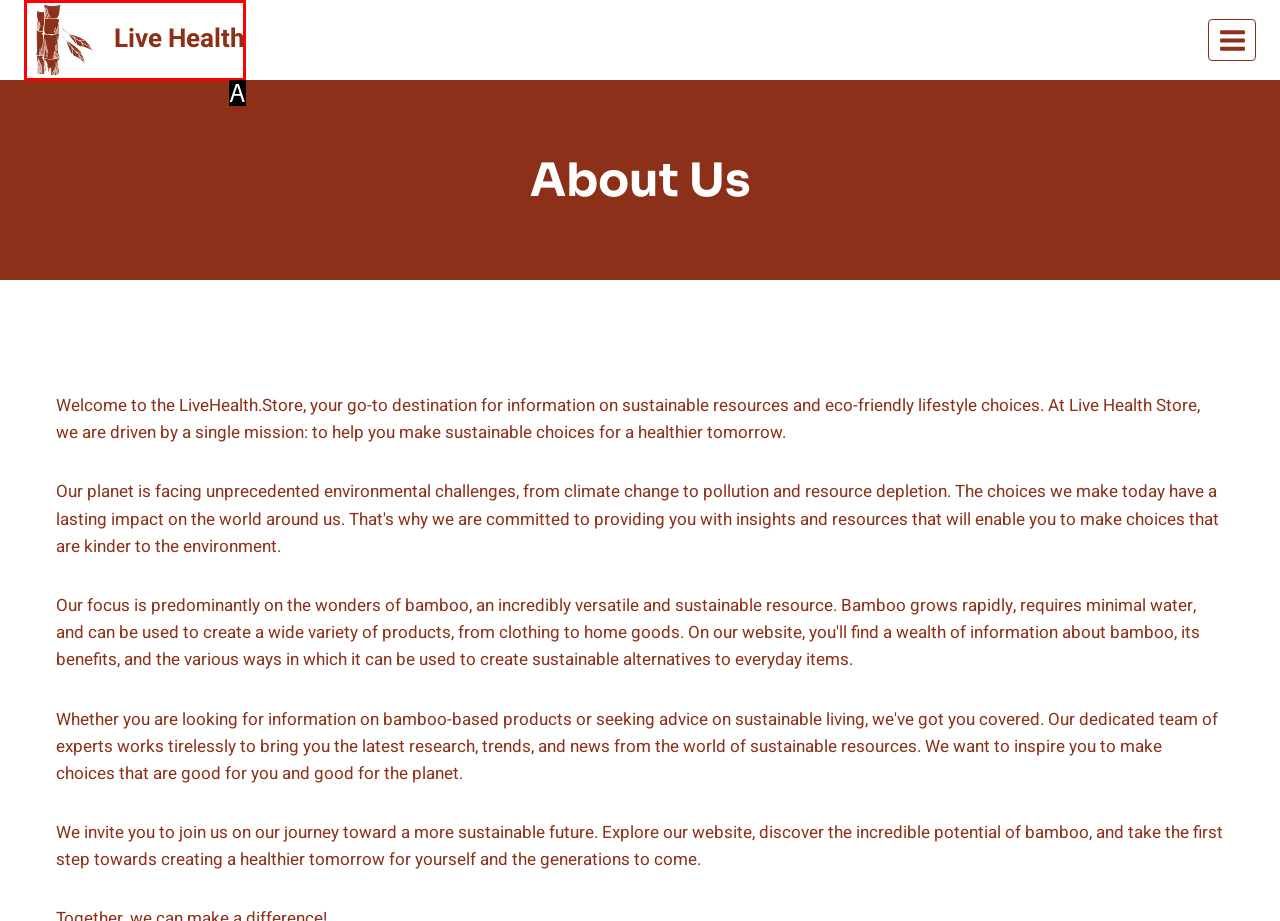Identify the letter that best matches this UI element description: In The Media
Answer with the letter from the given options.

None